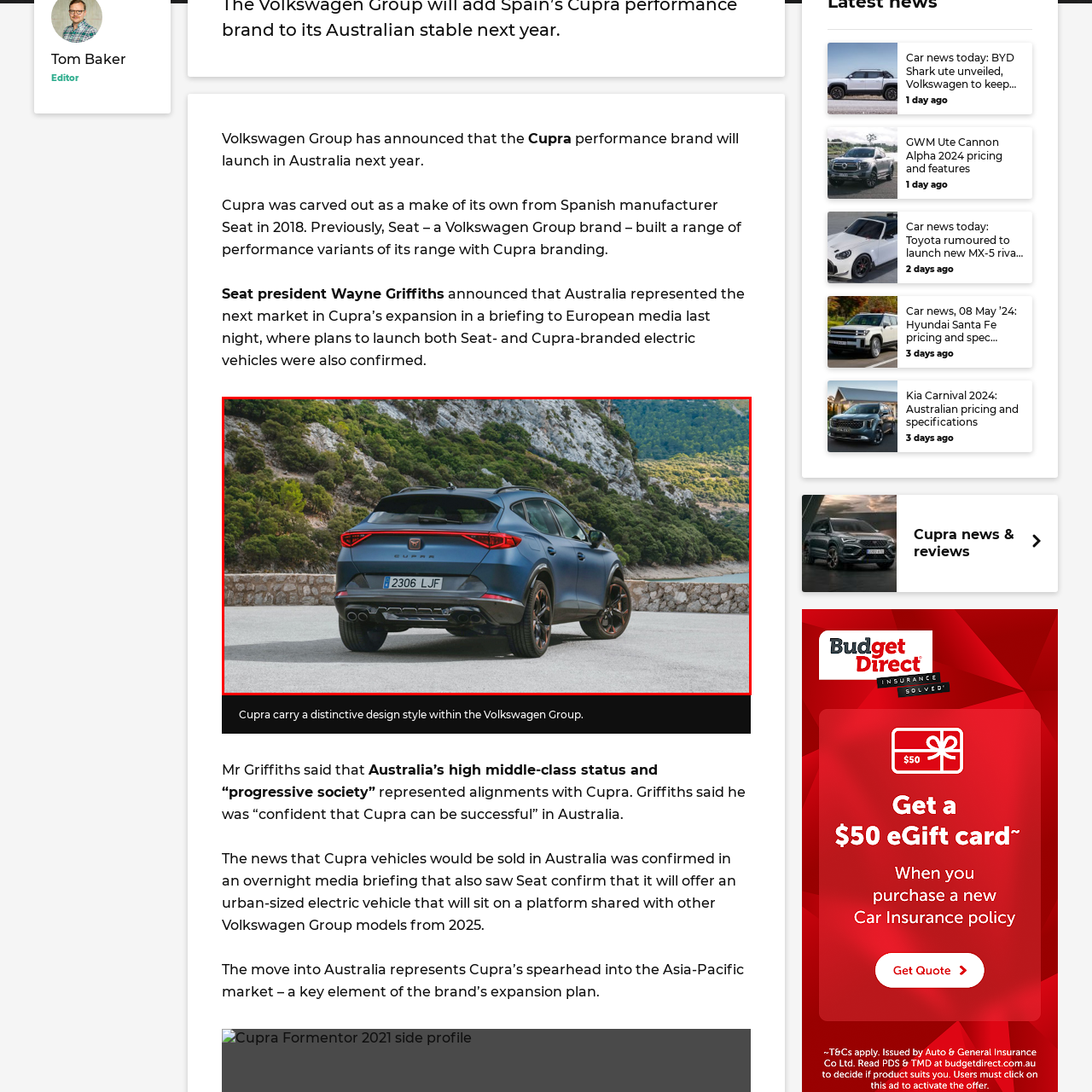Study the image surrounded by the red bounding box and respond as thoroughly as possible to the following question, using the image for reference: What is the background of the image?

The caption describes the background of the image as a picturesque backdrop of lush greenery and rocky hills near a tranquil body of water, which provides a serene and natural setting for the vehicle.